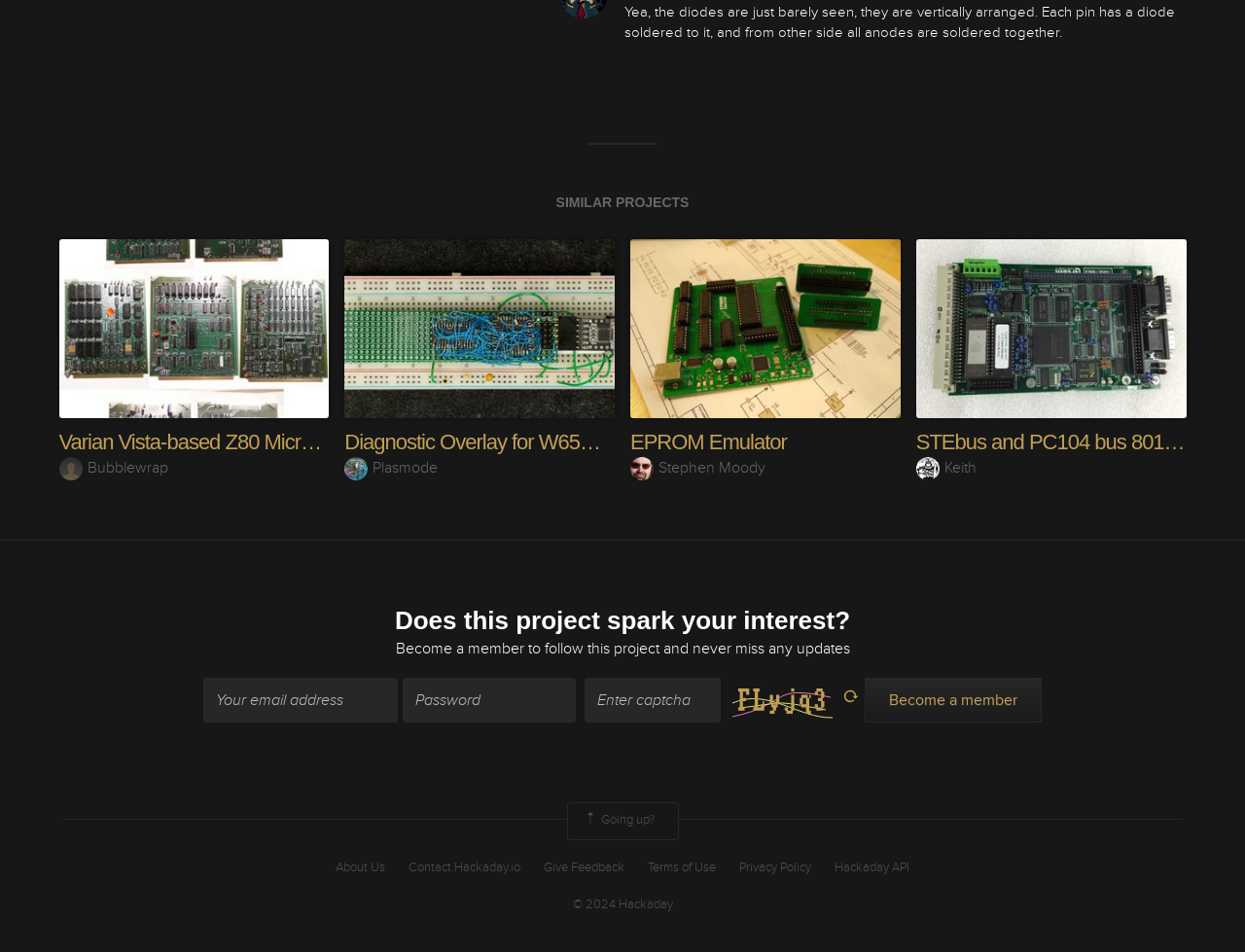Identify the bounding box coordinates for the UI element described as follows: "Terms of Use". Ensure the coordinates are four float numbers between 0 and 1, formatted as [left, top, right, bottom].

[0.52, 0.902, 0.575, 0.92]